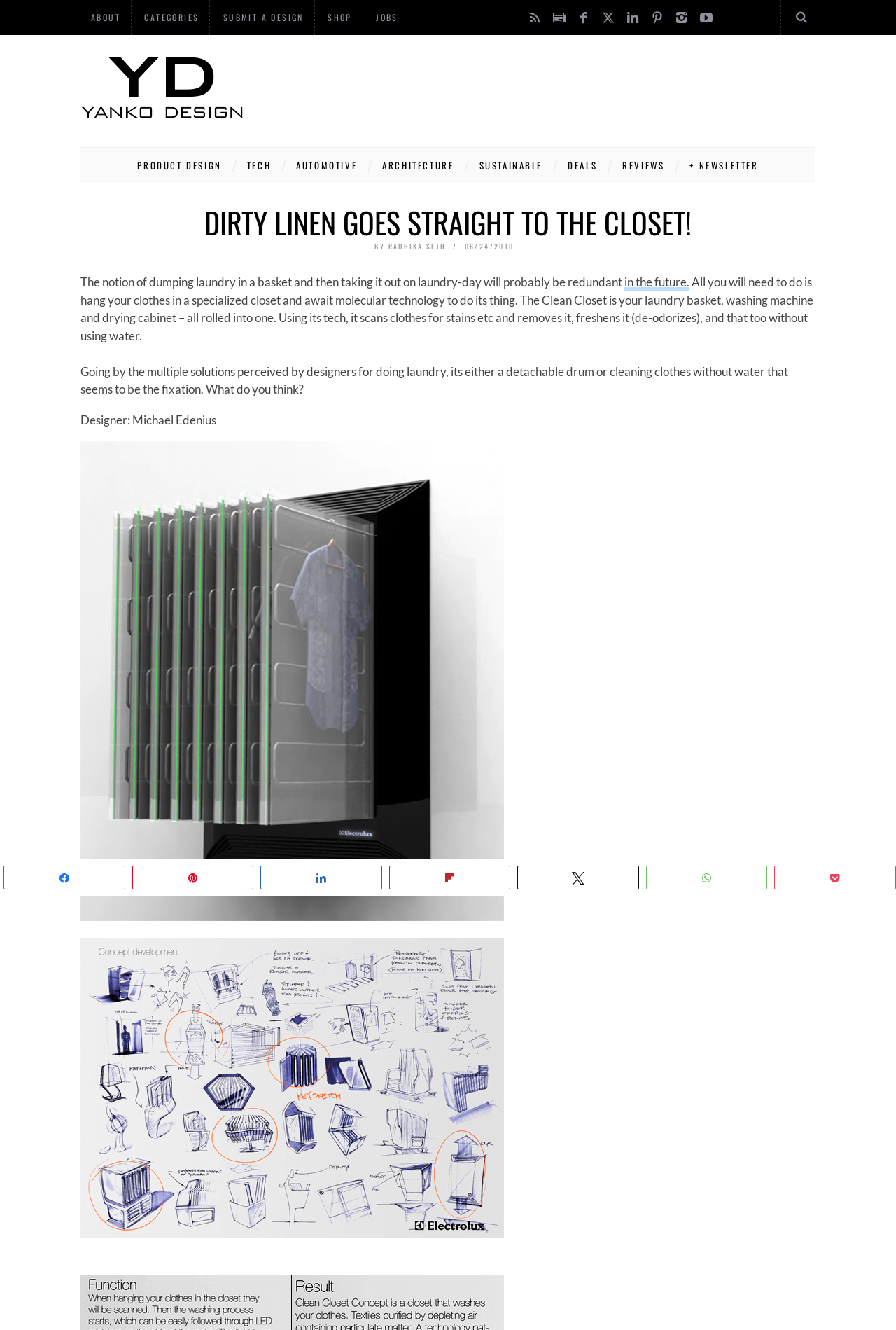Locate and generate the text content of the webpage's heading.

DIRTY LINEN GOES STRAIGHT TO THE CLOSET!